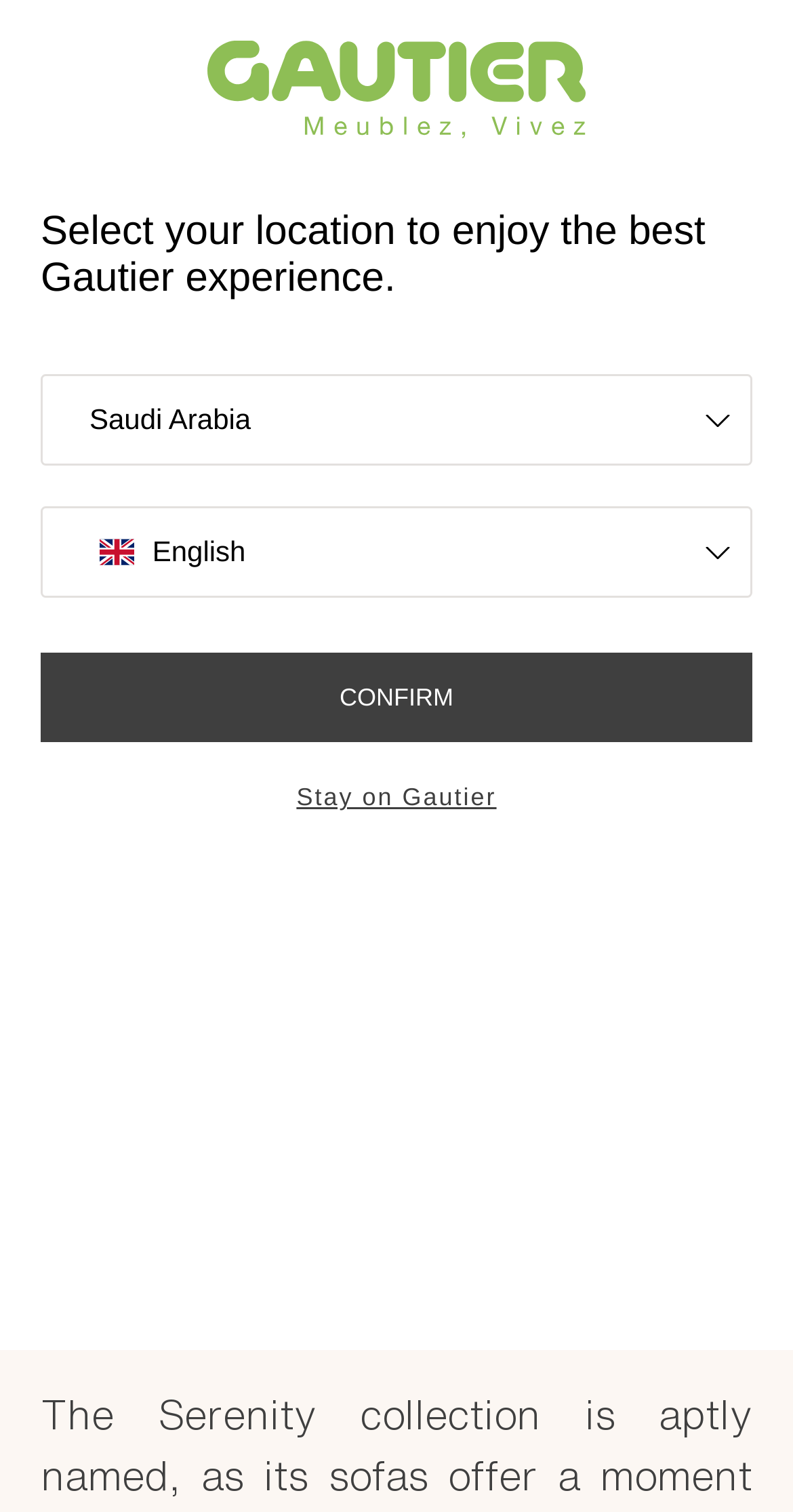Provide a comprehensive caption for the webpage.

The webpage is about the Serenity Collection from Gautier Furniture, a French furniture designer and manufacturer. At the top, there is a brief introduction to Gautier Furniture, followed by a link to their main website and a navigation menu with options like "Our stores" and "Your basket". On the top right, there is a button to open a menu with links to "Home", "Collections", and "Serenity".

Below the navigation menu, there is a large image showcasing a design of canapés meubles Gautier. Above the image, there is a heading that reads "Serenity Collection". Underneath the image, there is a link to "VIEW THE SPECIFICATIONS" of the collection.

On the right side of the page, there is a call-to-action to get the new 2024 catalogue delivered to your door, accompanied by a few lines of text encouraging users to browse through their collections from the comfort of their own lounge. Below this, there is a link to "GET THE CATALOGUE".

Further down the page, there are three links with accompanying images, although the images do not have descriptive text. These links are likely related to the catalogue or collections.

At the bottom of the page, there is a modal dialog box that appears to be a location selector, asking users to select their location to enjoy the best Gautier experience. The dialog box contains a listbox for country selection and another for language selection, with options like "Saudi Arabia" and "English". There are also buttons to "CONFIRM" the selection and to "Stay on Gautier".